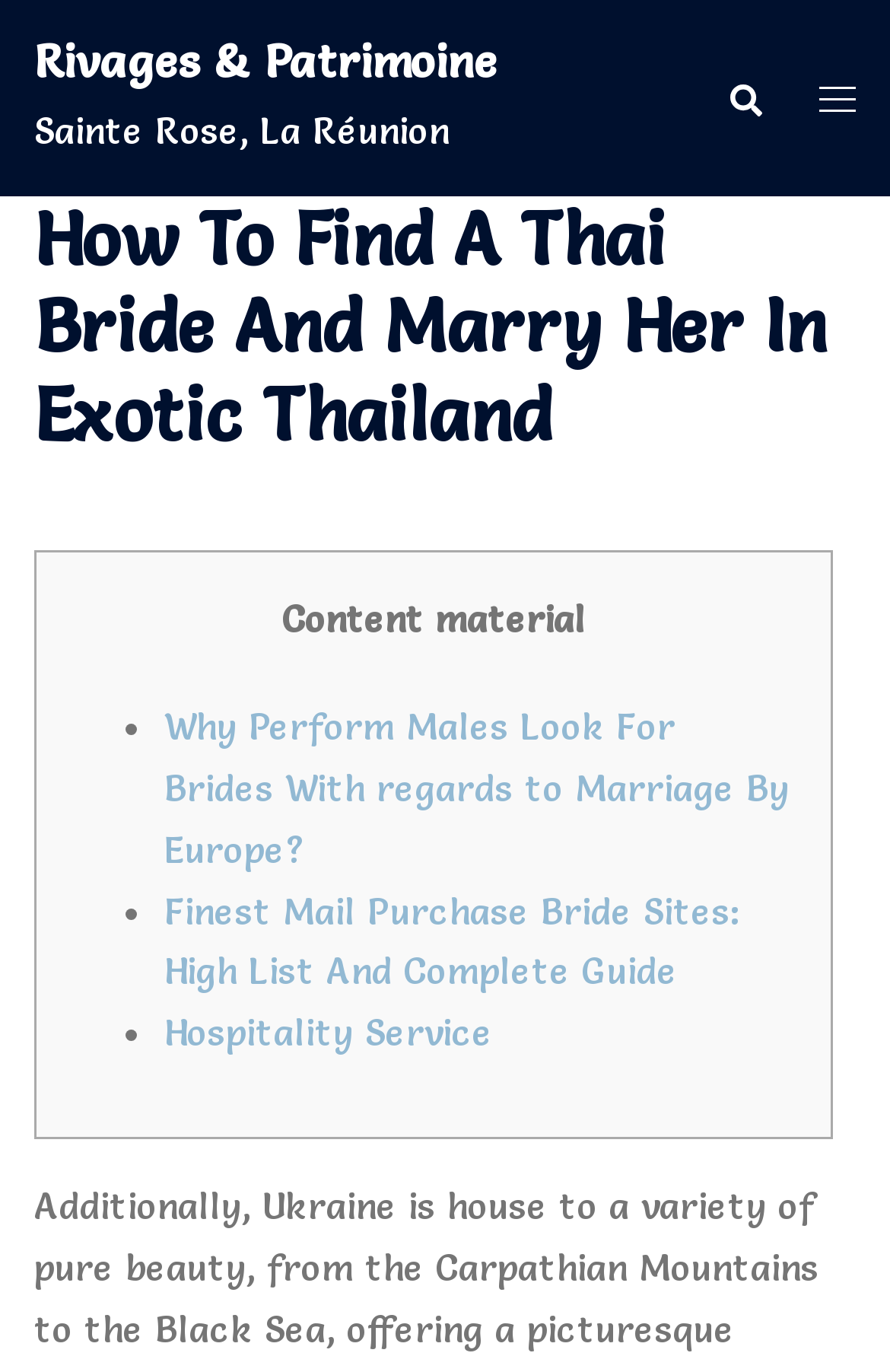Provide a brief response to the question using a single word or phrase: 
Is there a search function on the webpage?

Yes